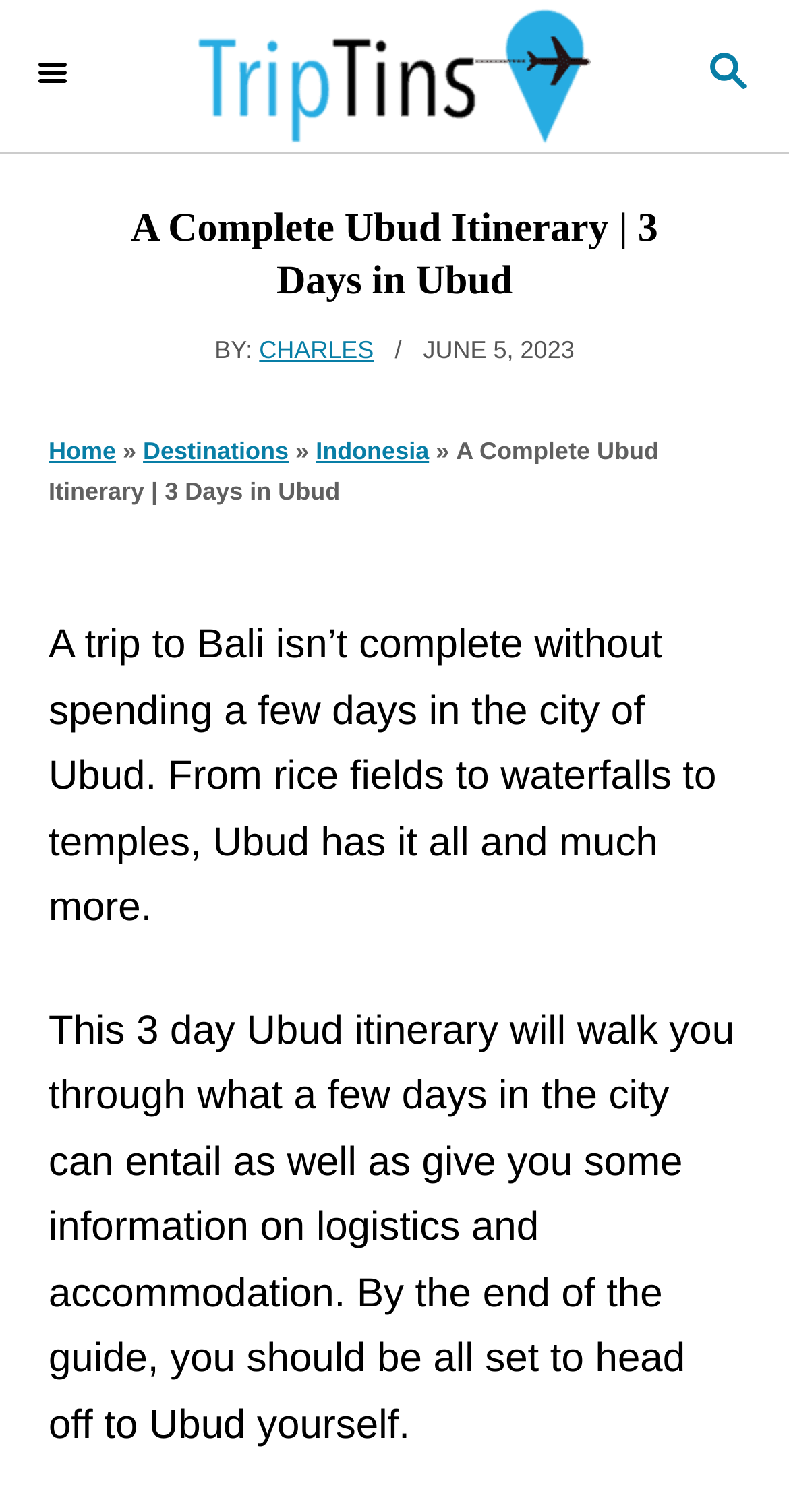What is the name of the author of this Ubud itinerary?
Based on the screenshot, respond with a single word or phrase.

CHARLES